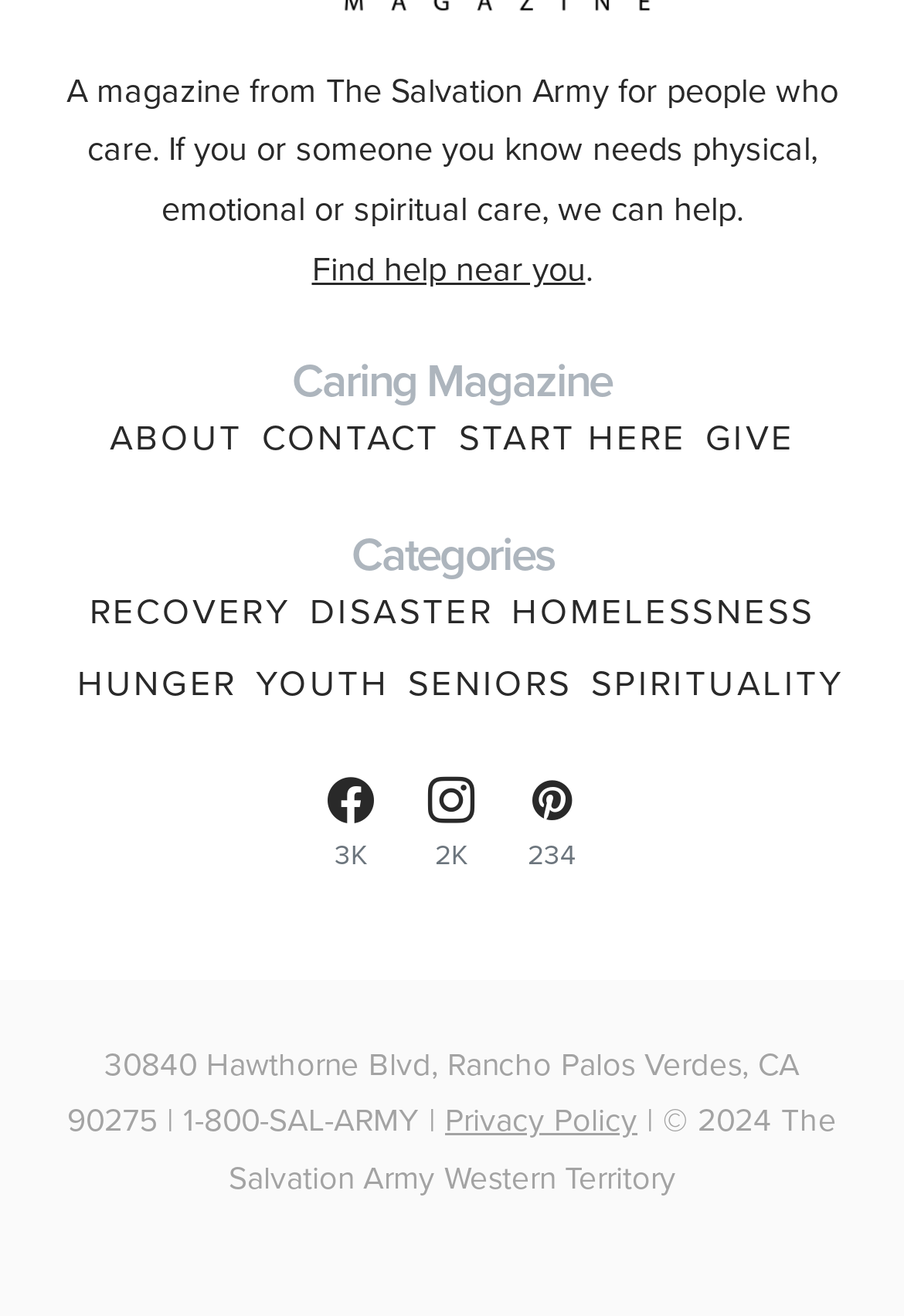What is the name of the magazine?
Using the information from the image, give a concise answer in one word or a short phrase.

Caring Magazine